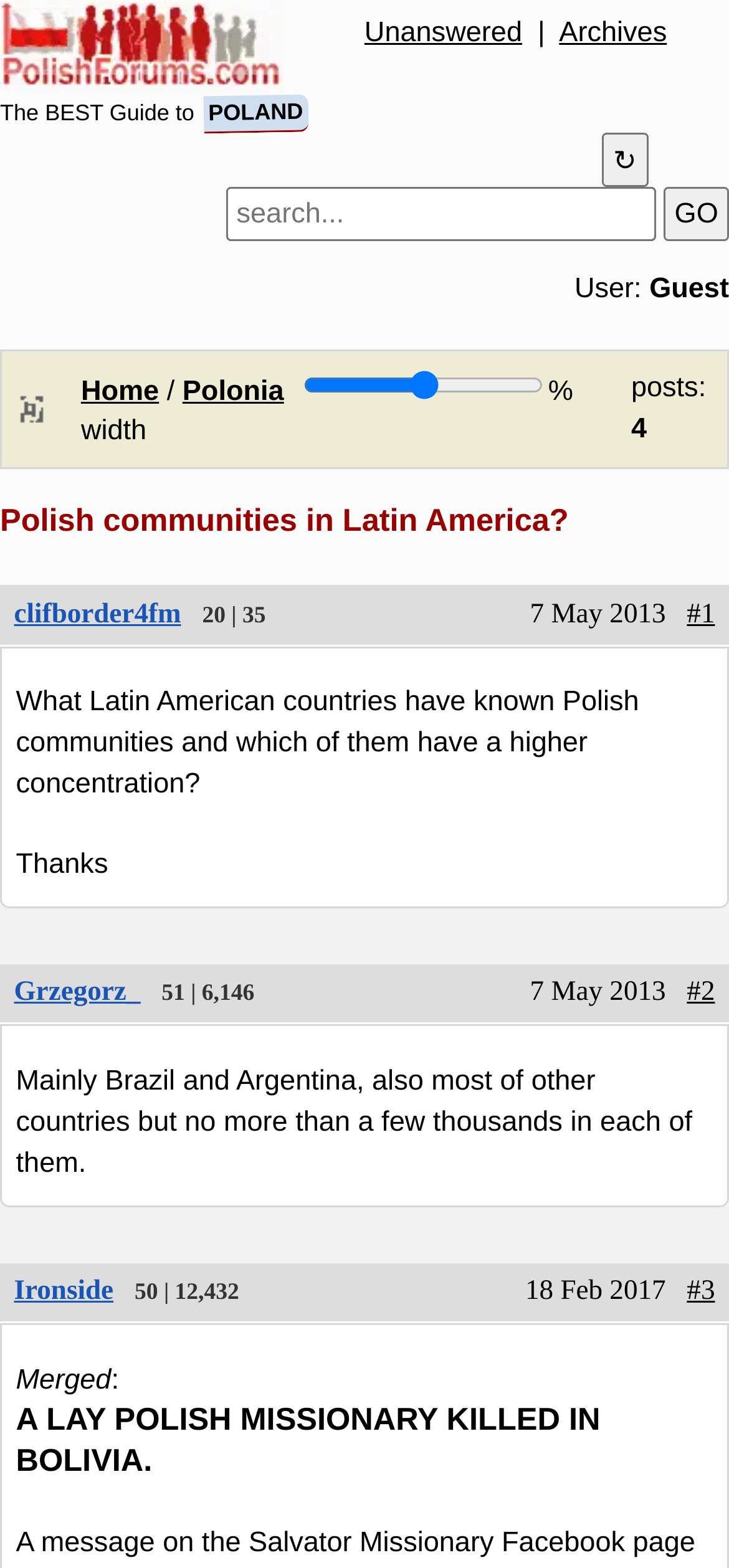What is the name of the country mentioned in the first article?
Using the image, respond with a single word or phrase.

None